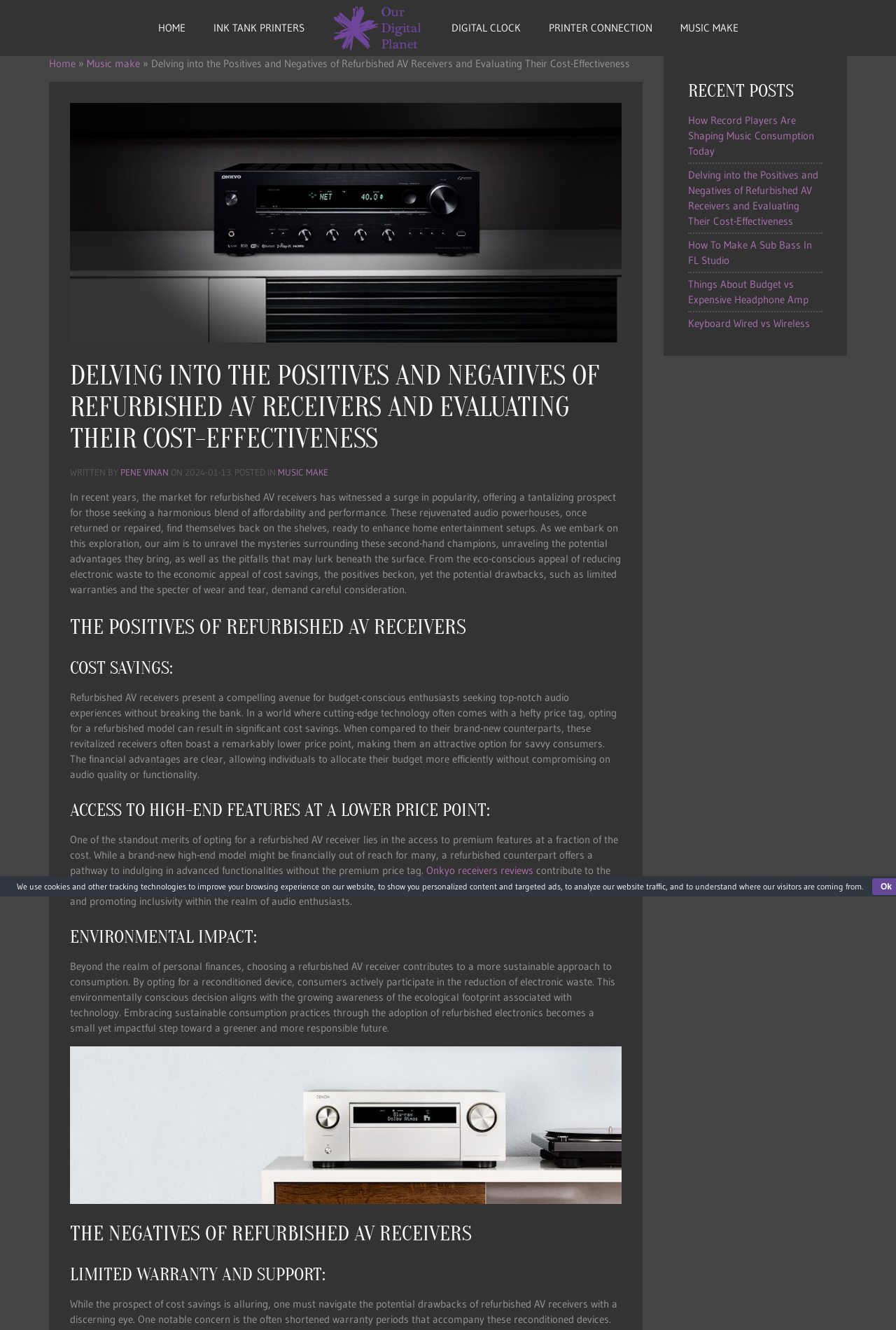Please determine the bounding box coordinates of the clickable area required to carry out the following instruction: "Click on the 'HOME' link". The coordinates must be four float numbers between 0 and 1, represented as [left, top, right, bottom].

[0.161, 0.0, 0.222, 0.042]